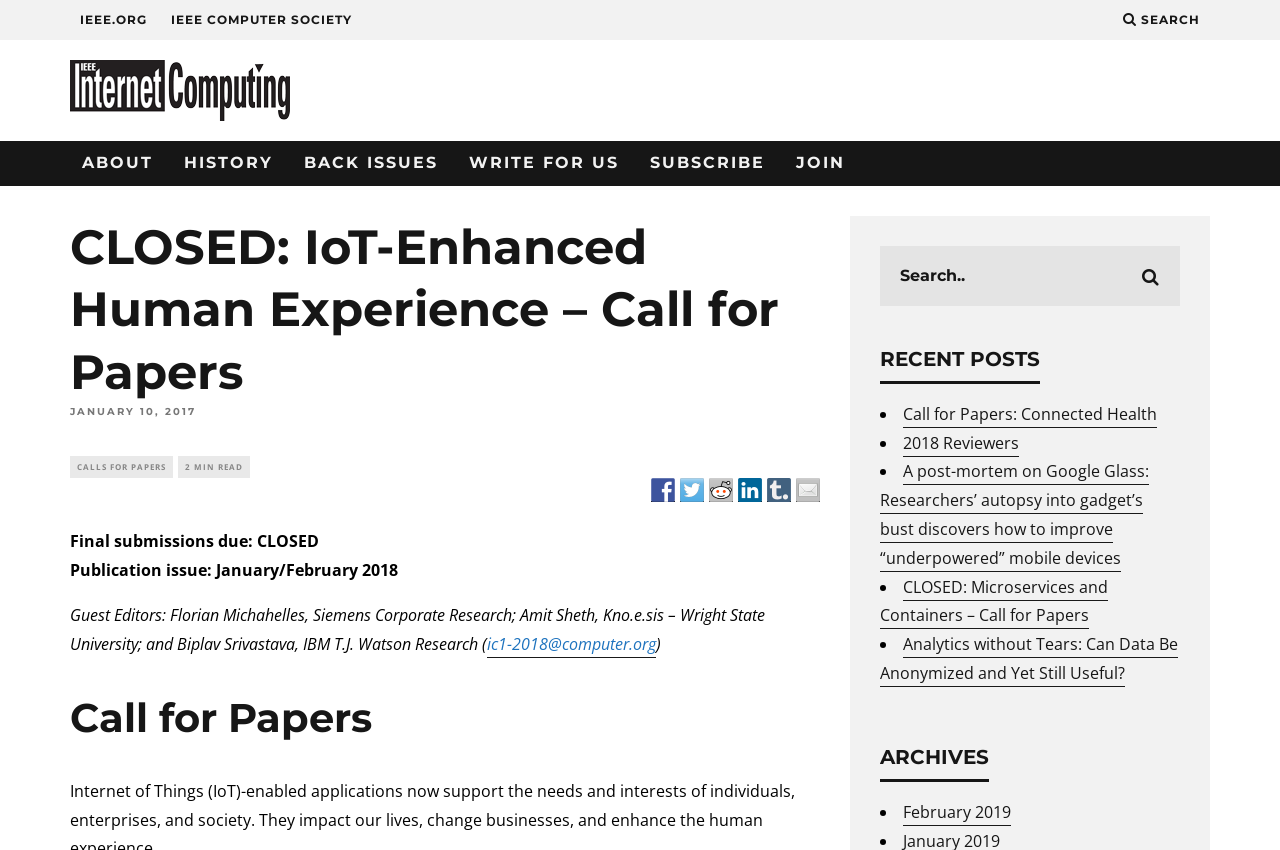Determine the bounding box coordinates for the area that should be clicked to carry out the following instruction: "View the IEEE Internet Computing publication".

[0.055, 0.071, 0.227, 0.142]